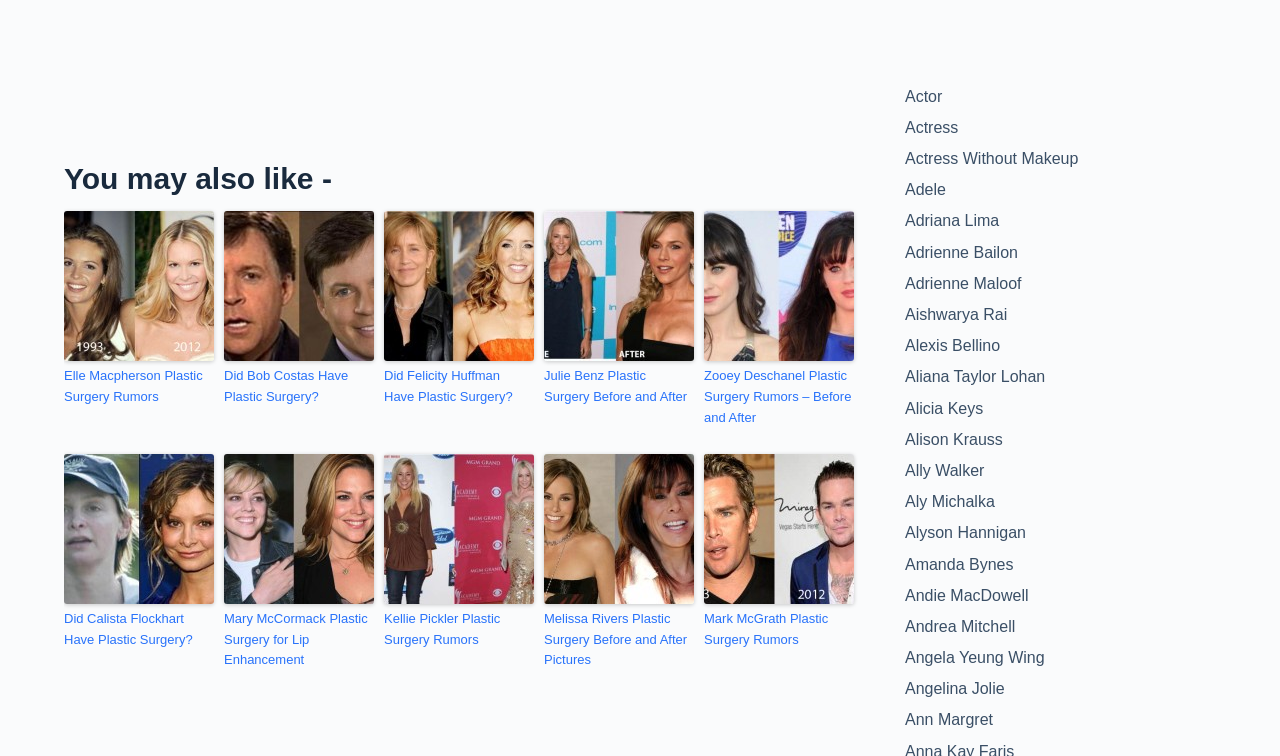Show the bounding box coordinates of the element that should be clicked to complete the task: "View 'Did Bob Costas Have Plastic Surgery?' article".

[0.175, 0.28, 0.292, 0.478]